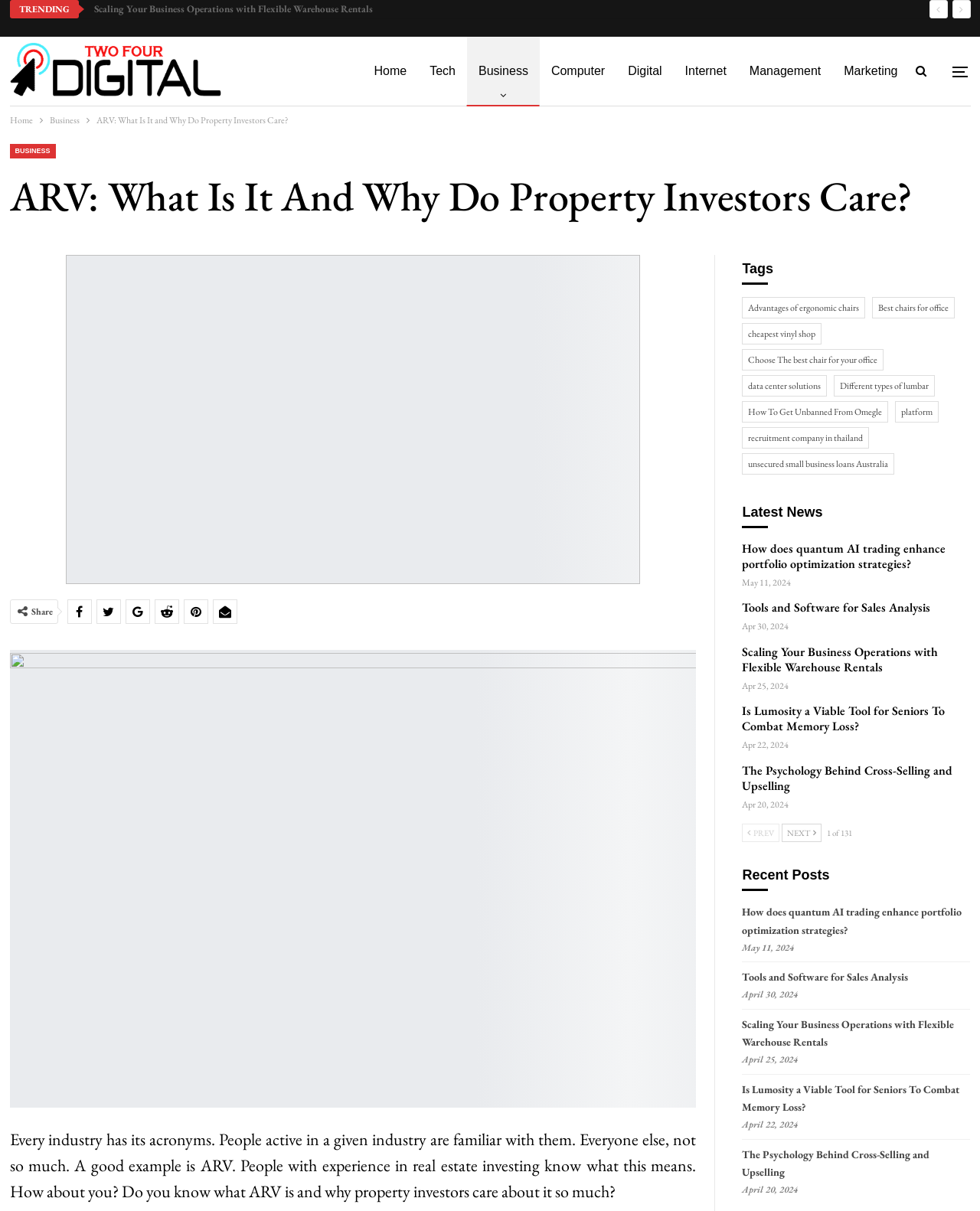What is the title of the sidebar section?
Please craft a detailed and exhaustive response to the question.

The title of the sidebar section can be determined by looking at the sidebar located at the right side of the webpage, which is titled 'Primary Sidebar'.